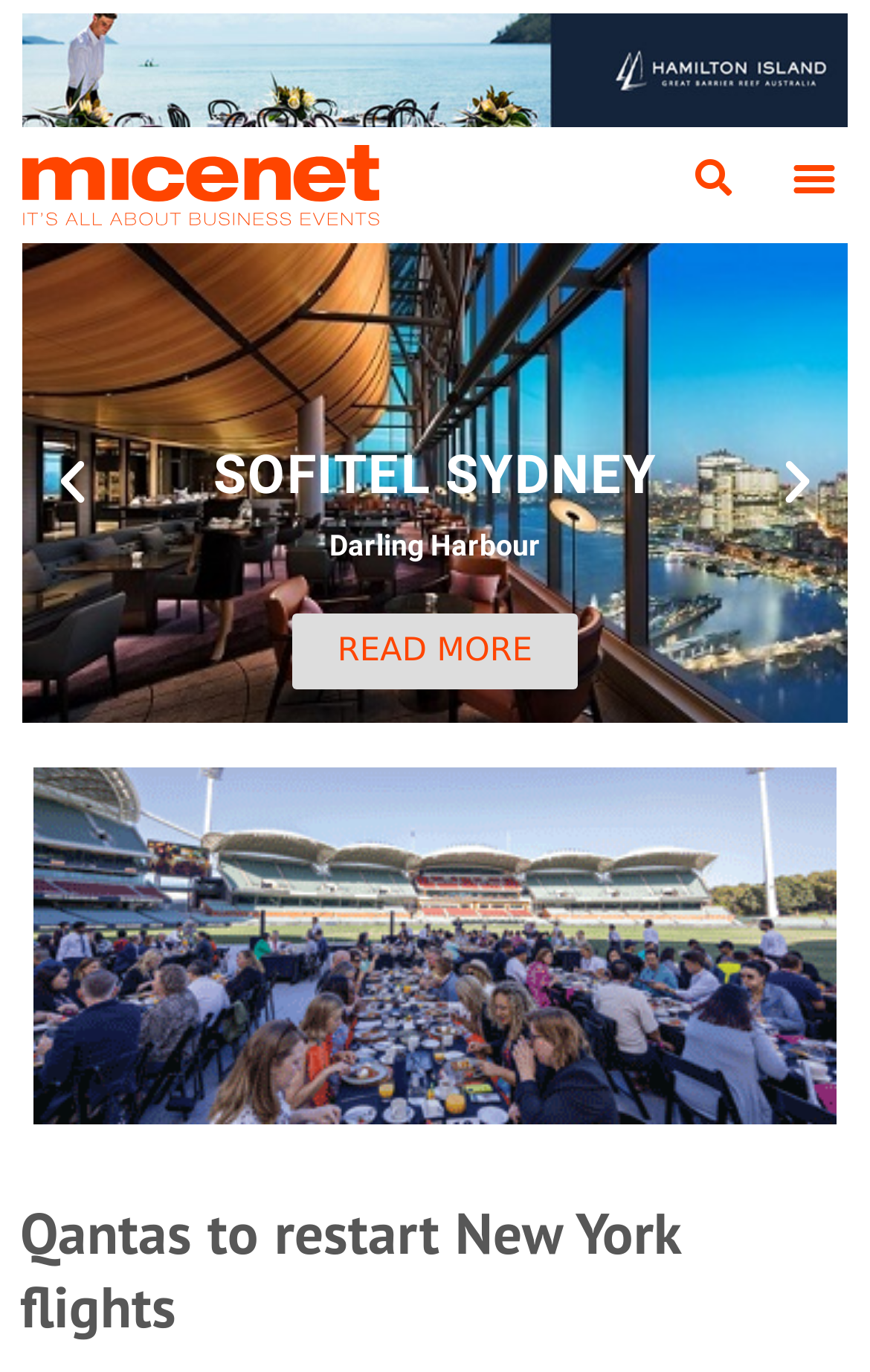Use the information in the screenshot to answer the question comprehensively: What is the airline restarting flights to New York?

Based on the webpage content, specifically the heading 'Qantas to restart New York flights', it is clear that Qantas is the airline restarting flights to New York.